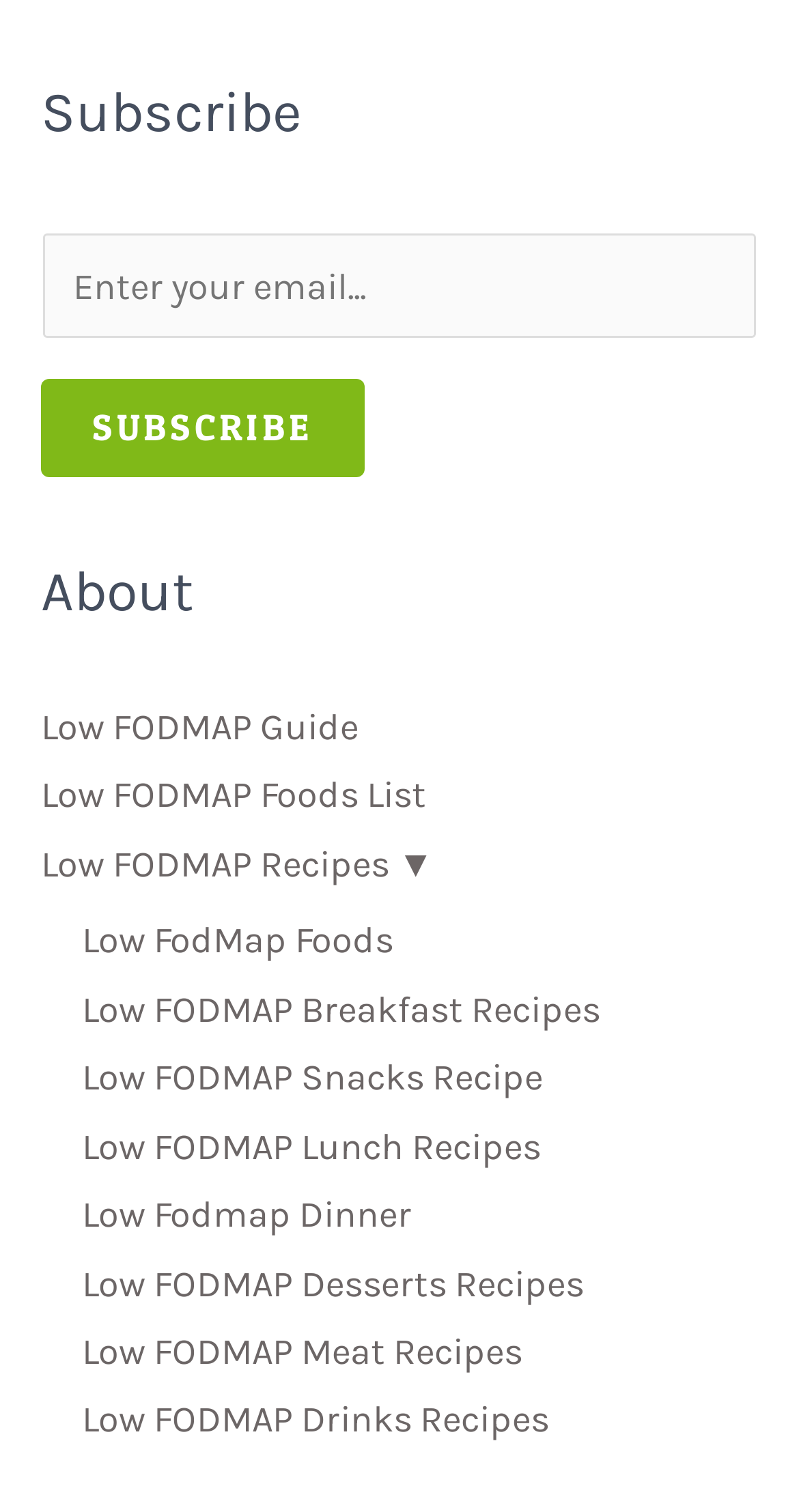Determine the bounding box coordinates of the element that should be clicked to execute the following command: "Explore Low FODMAP Recipes".

[0.051, 0.556, 0.543, 0.586]